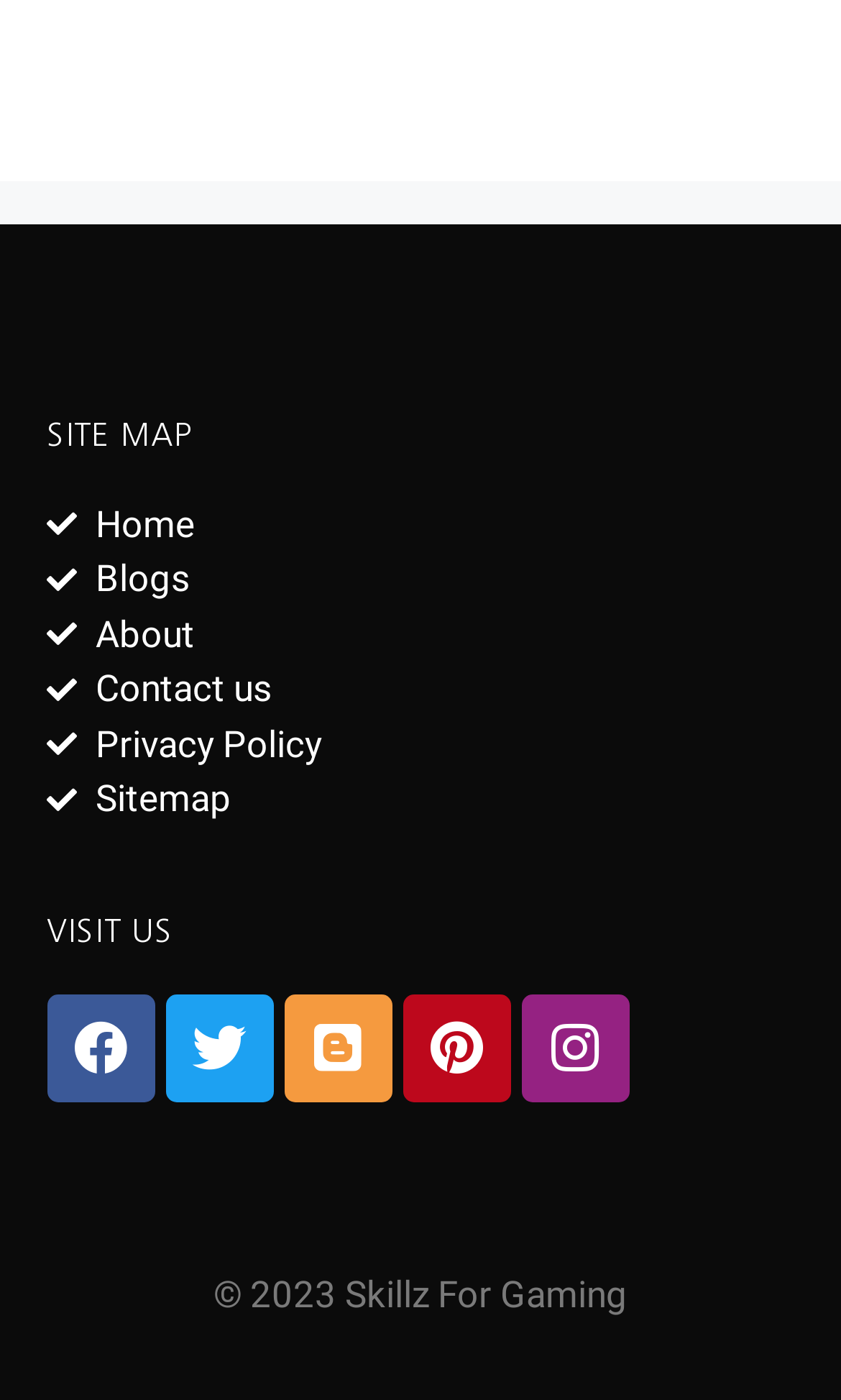What social media platform has a uf099 icon?
Your answer should be a single word or phrase derived from the screenshot.

Twitter